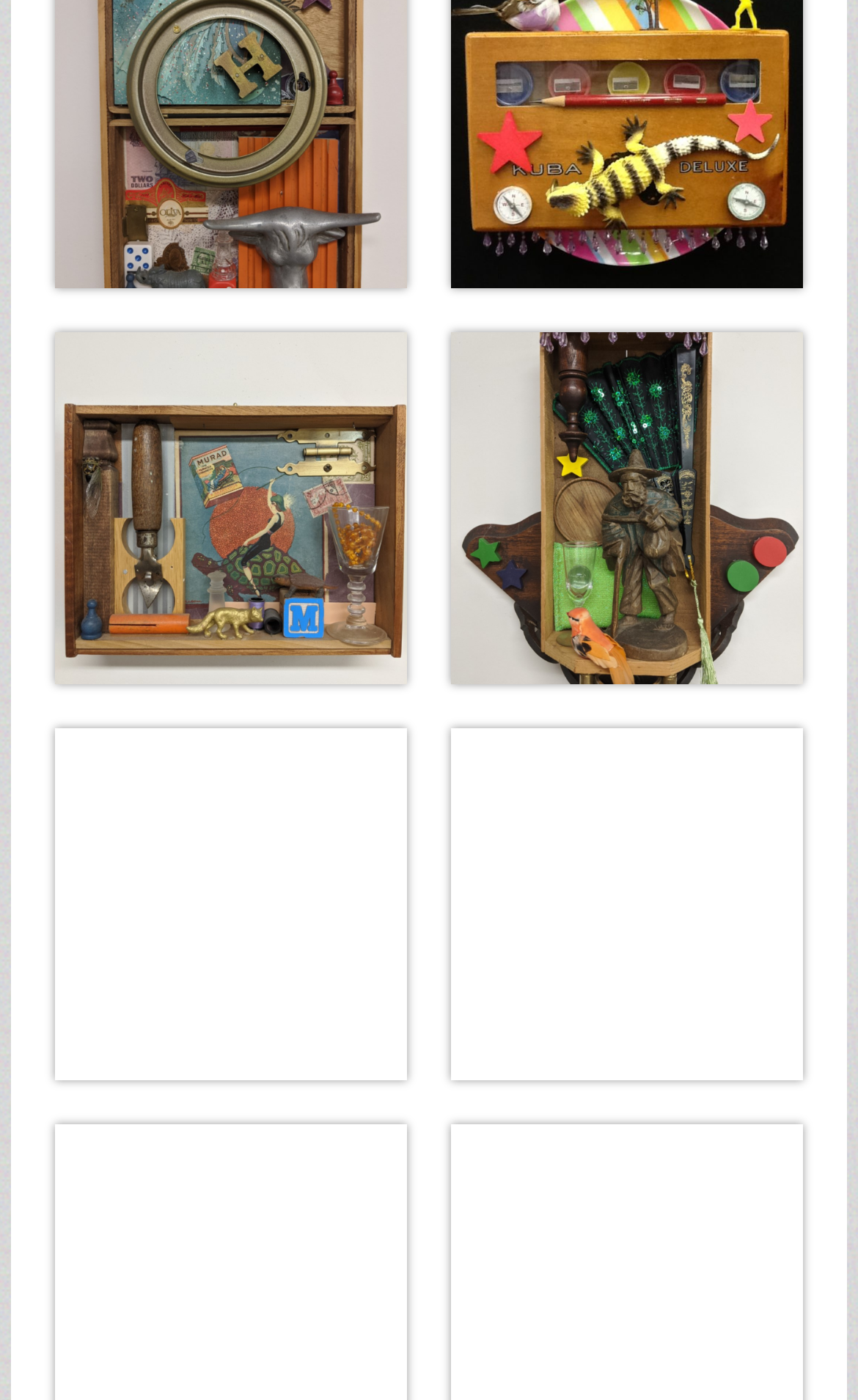Locate the bounding box coordinates of the clickable area needed to fulfill the instruction: "View latest news".

None